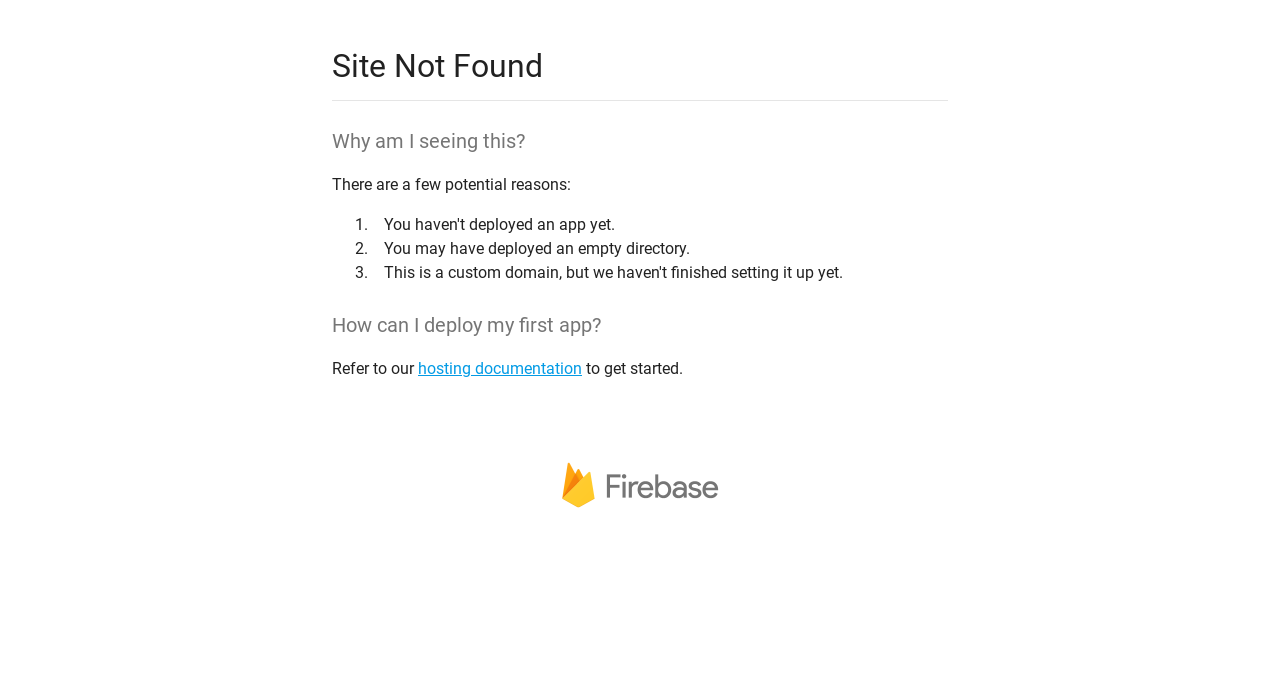Please determine the primary heading and provide its text.

Site Not Found